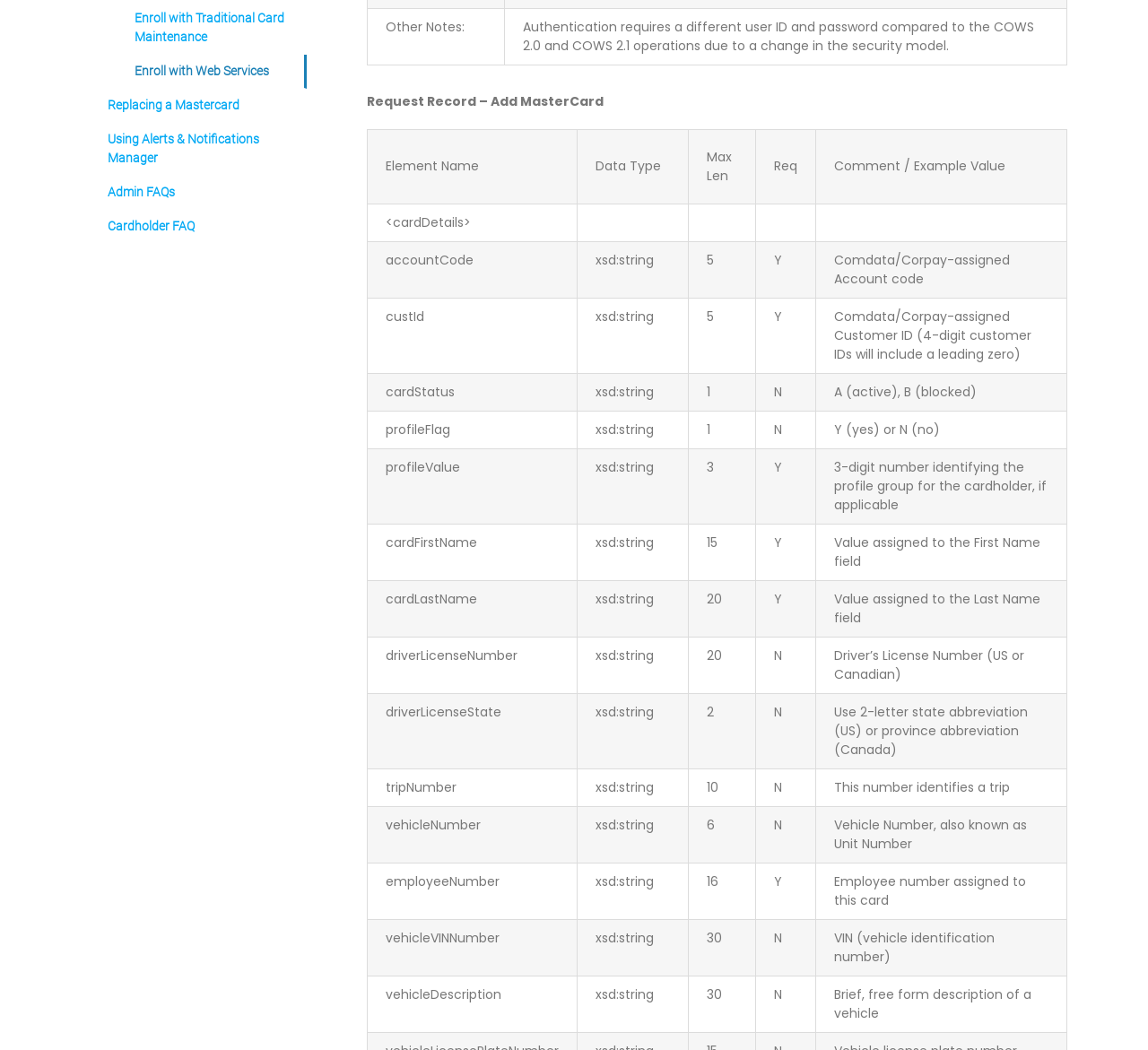From the screenshot, find the bounding box of the UI element matching this description: "Enroll with Traditional Card Maintenance". Supply the bounding box coordinates in the form [left, top, right, bottom], each a float between 0 and 1.

[0.117, 0.002, 0.267, 0.052]